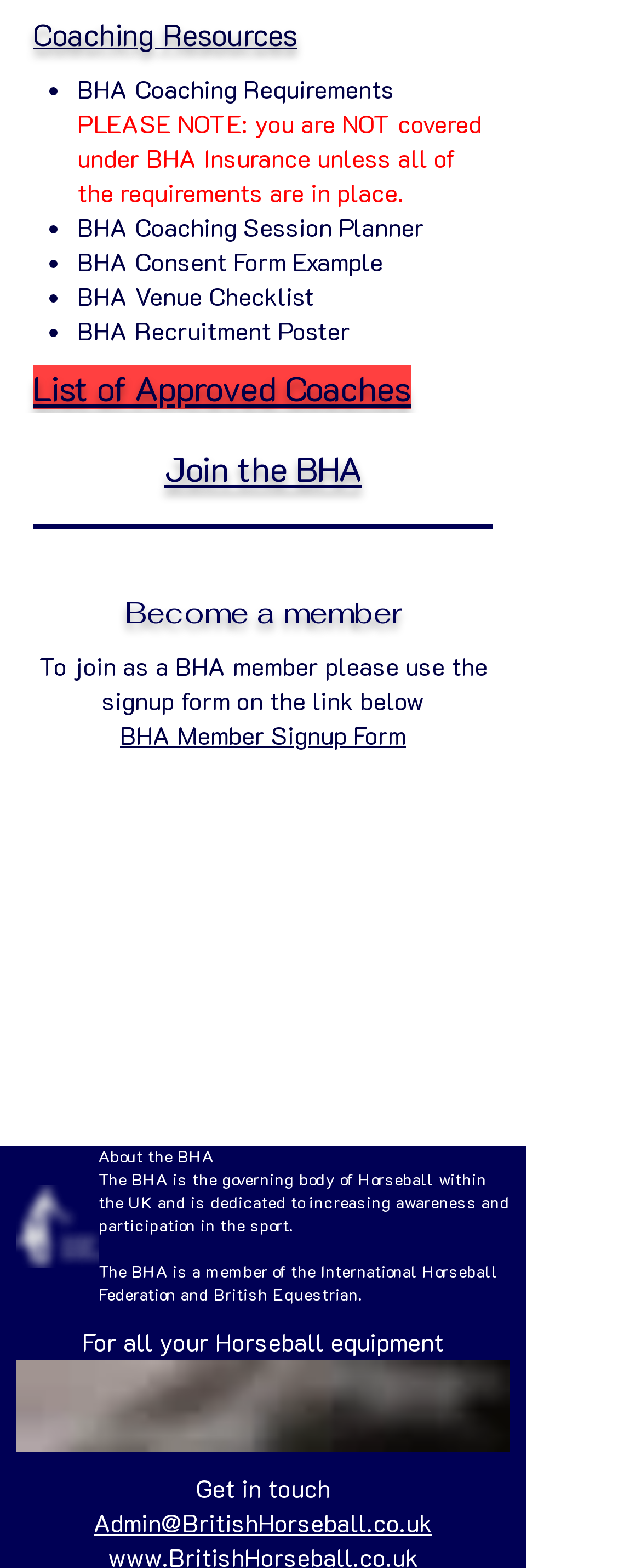What is the name of the governing body of Horseball in the UK?
Answer the question in a detailed and comprehensive manner.

The answer can be found in the static text 'The BHA is the governing body of Horseball within the UK and is dedicated to increasing awareness and participation in the sport.' which is located at the bottom of the webpage.